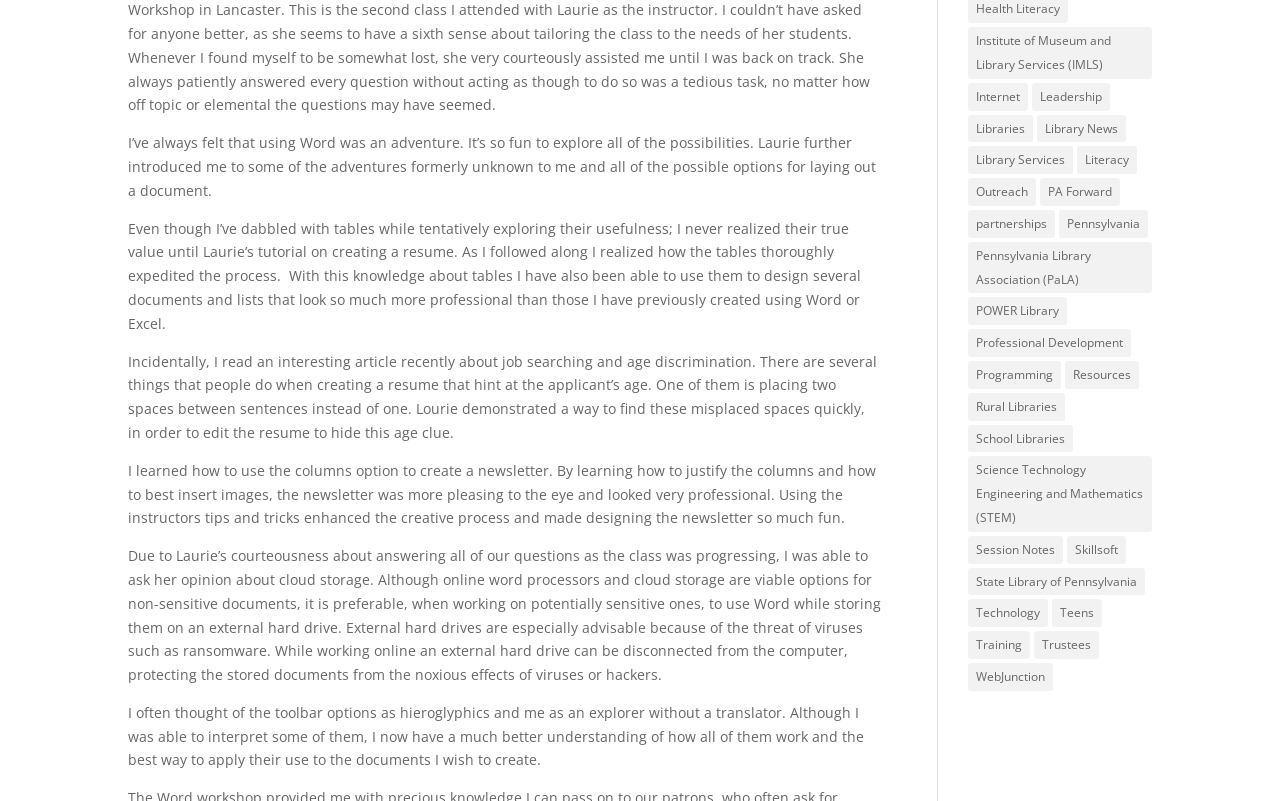Please identify the bounding box coordinates of the area that needs to be clicked to fulfill the following instruction: "Access Pennsylvania Library Association (PaLA) resources."

[0.756, 0.302, 0.9, 0.366]